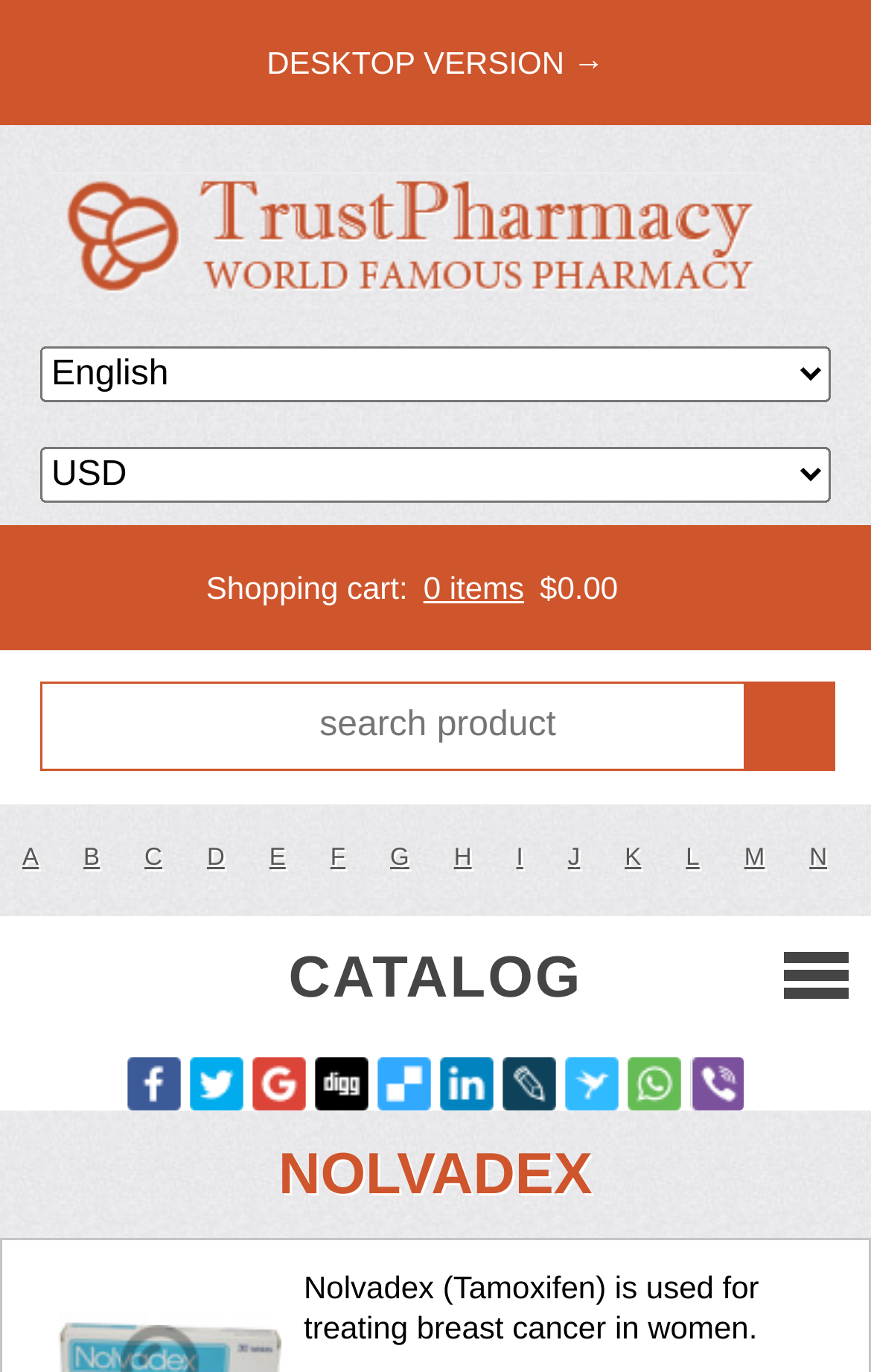Bounding box coordinates are specified in the format (top-left x, top-left y, bottom-right x, bottom-right y). All values are floating point numbers bounded between 0 and 1. Please provide the bounding box coordinate of the region this sentence describes: parent_node: English

[0.059, 0.125, 0.879, 0.221]